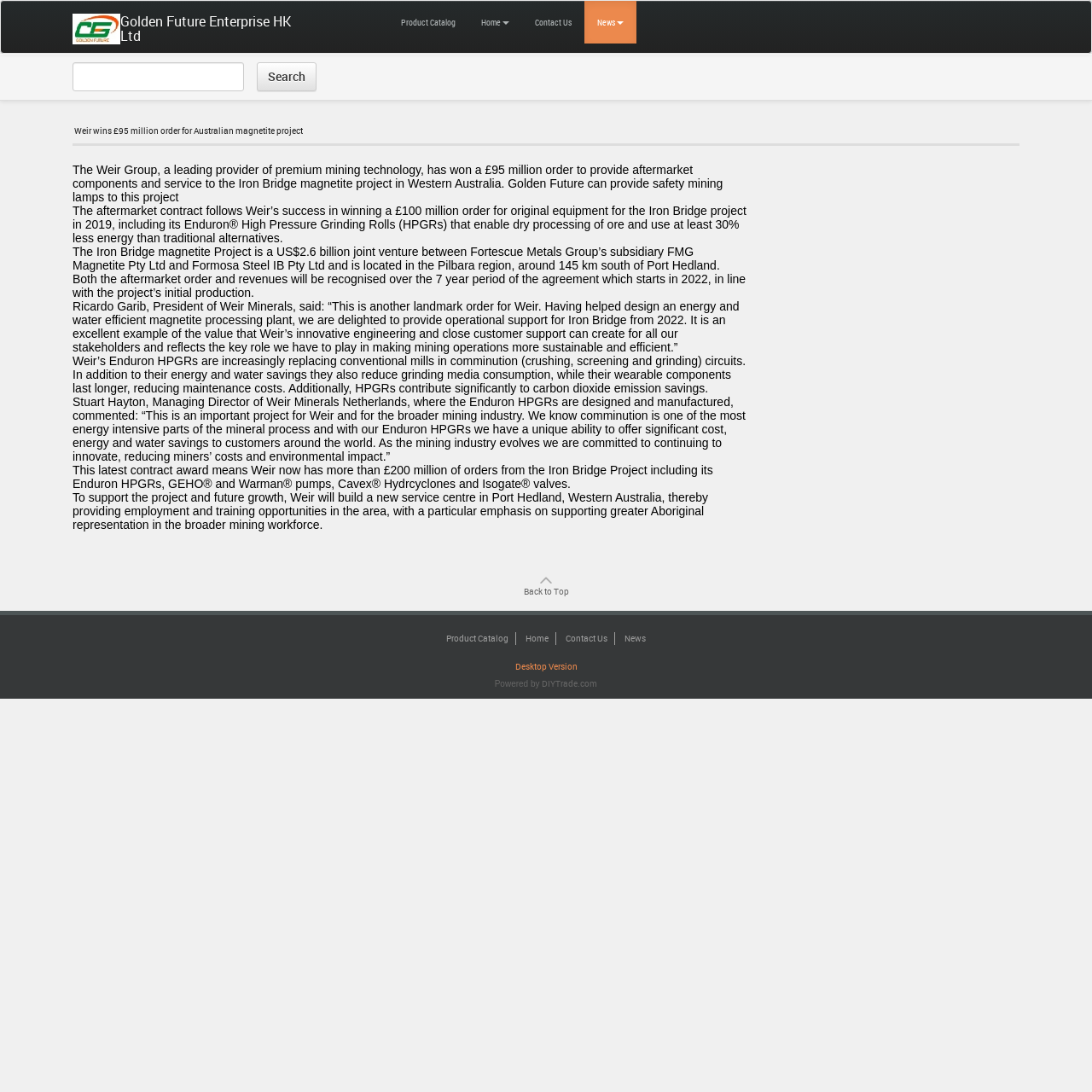Please identify the bounding box coordinates of where to click in order to follow the instruction: "Click on the company logo".

[0.066, 0.012, 0.11, 0.041]